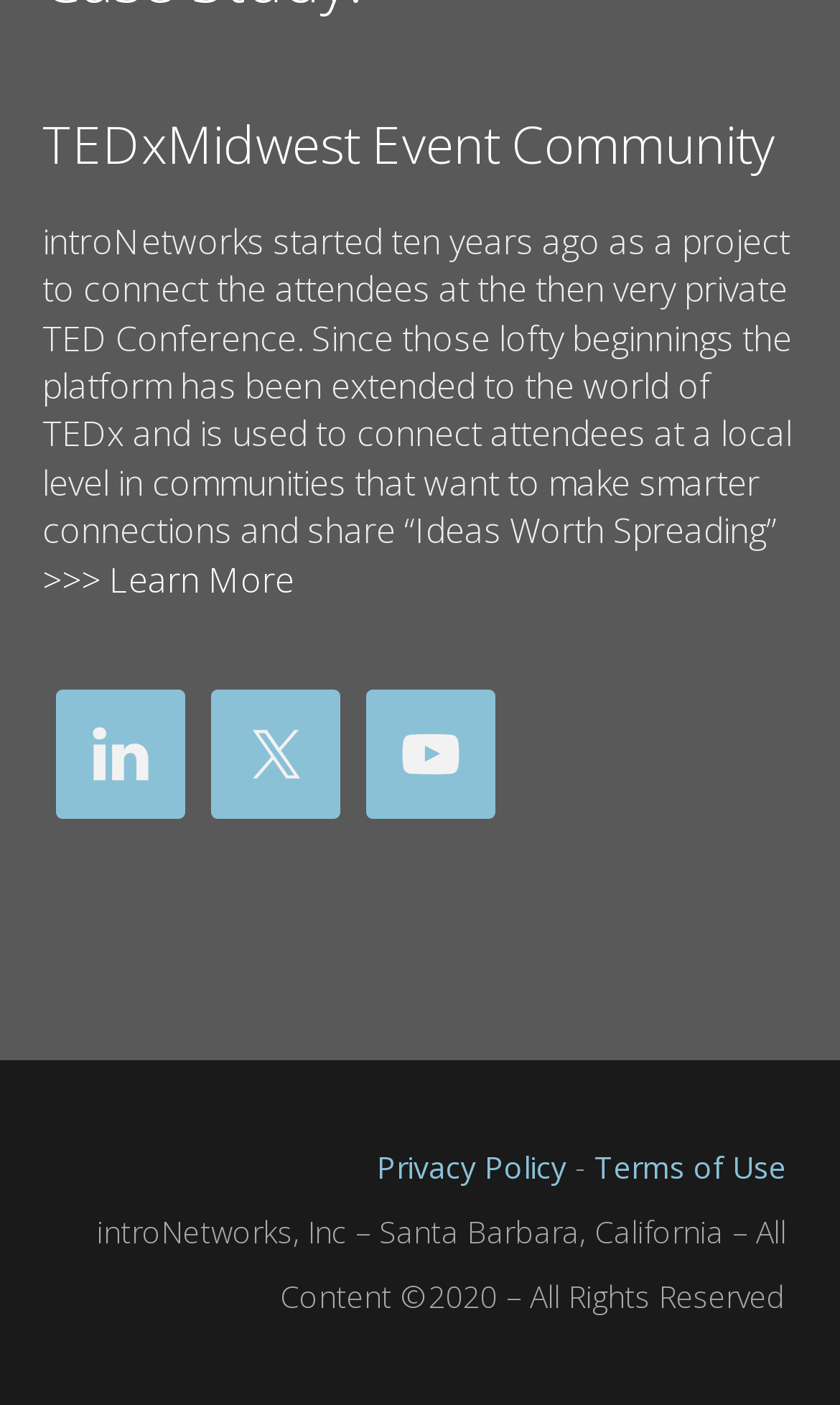Bounding box coordinates are specified in the format (top-left x, top-left y, bottom-right x, bottom-right y). All values are floating point numbers bounded between 0 and 1. Please provide the bounding box coordinate of the region this sentence describes: Privacy Policy

[0.449, 0.816, 0.674, 0.845]